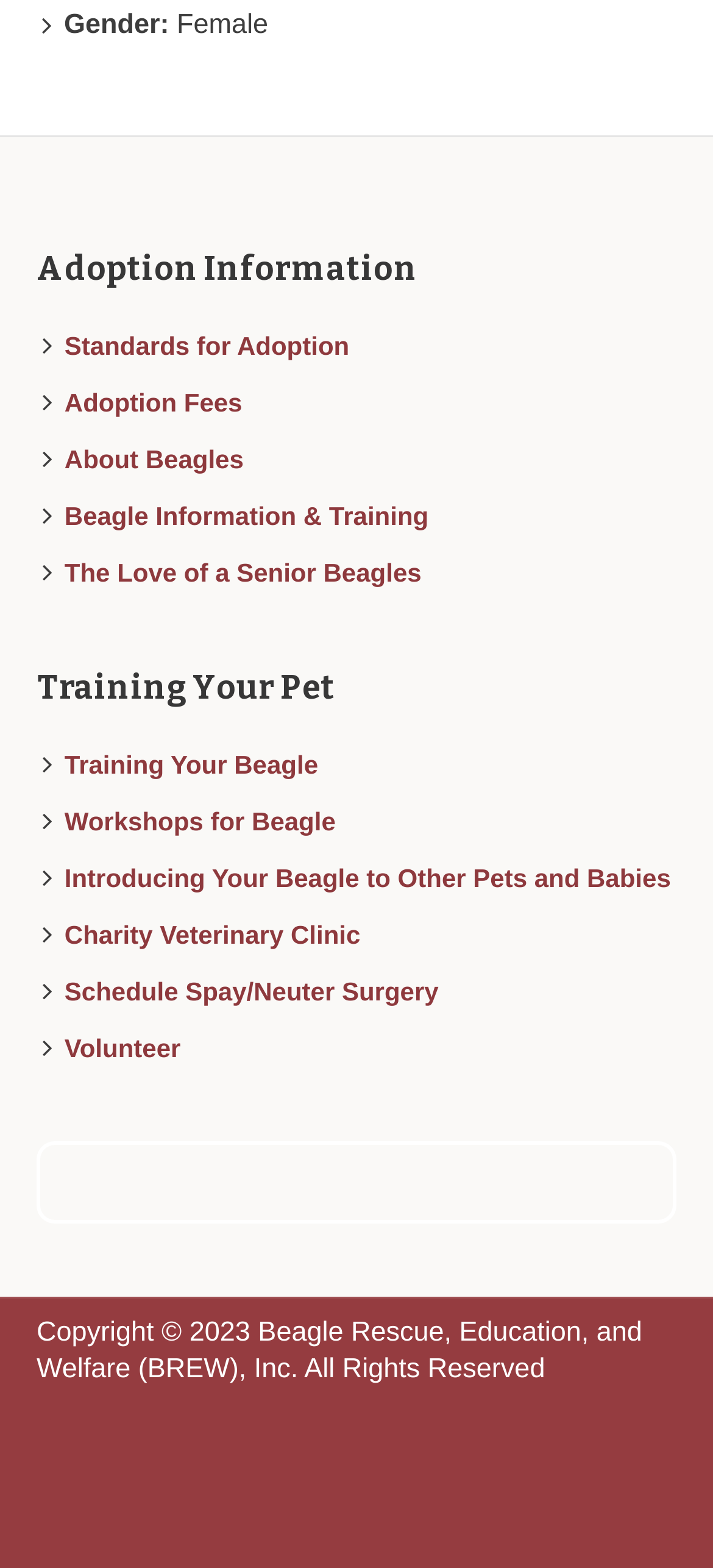Is there a charity clinic mentioned on the webpage?
Use the screenshot to answer the question with a single word or phrase.

Yes